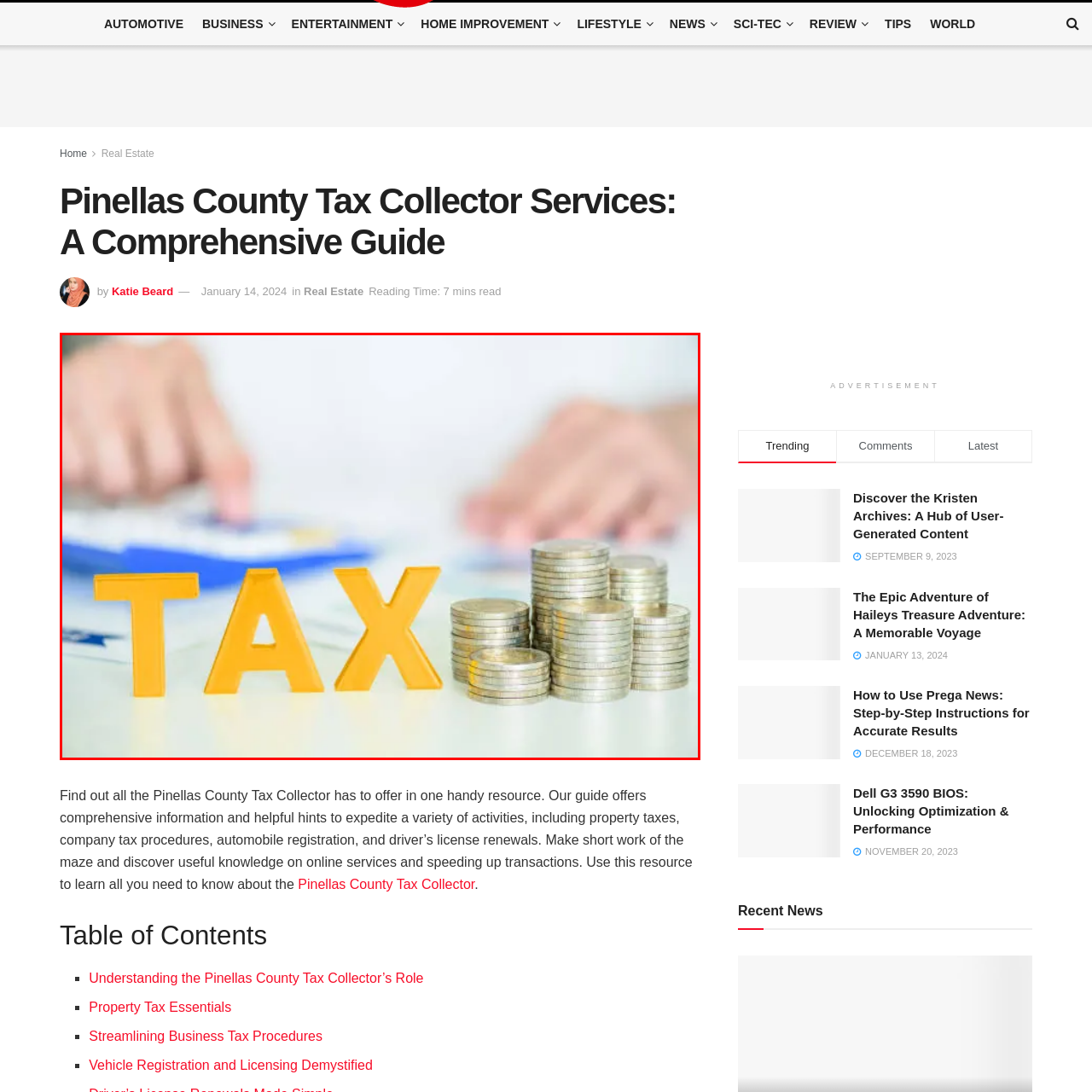Please look at the image within the red bounding box and provide a detailed answer to the following question based on the visual information: What is being symbolized by the stacked coins?

The caption explains that the neatly stacked arrangement of shiny coins forms a small tower, and this arrangement symbolizes money and financial transactions, which is a key aspect of taxation and financial responsibility.